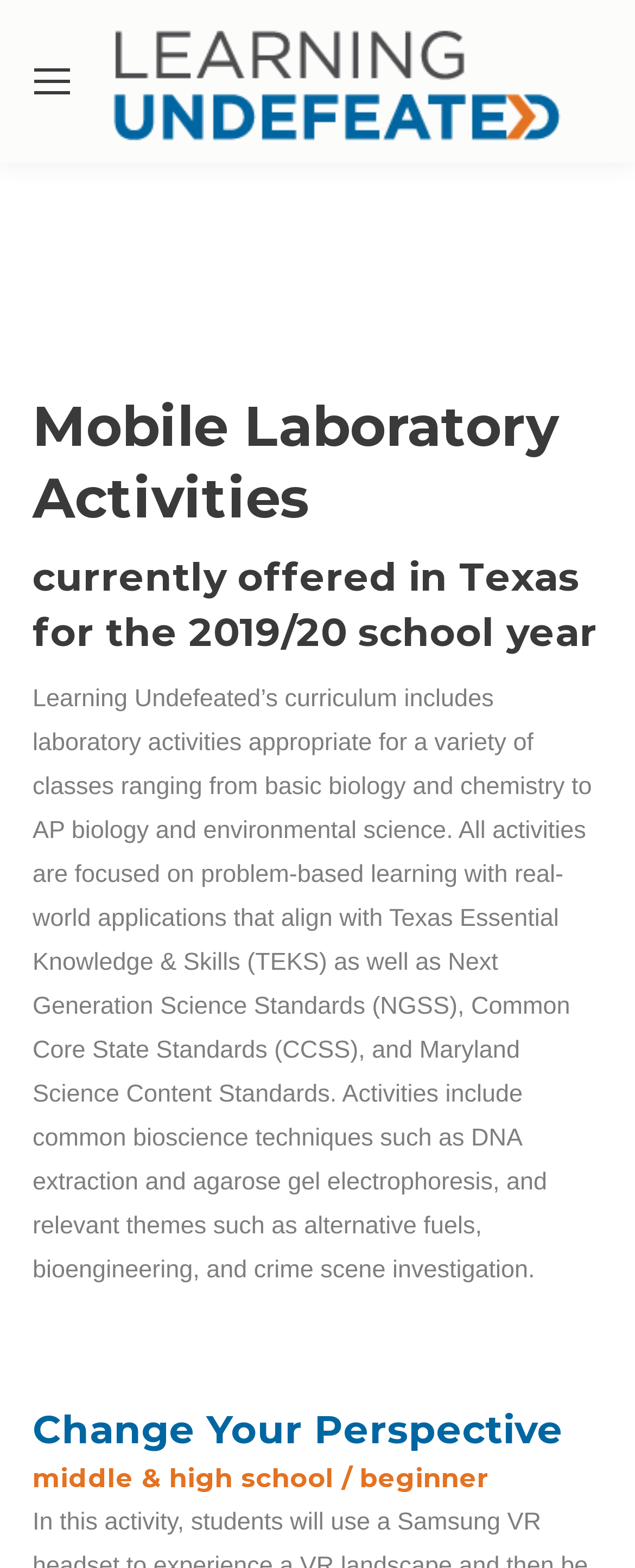Review the image closely and give a comprehensive answer to the question: What is the theme of the laboratory activity mentioned?

One of the relevant themes mentioned on the webpage is crime scene investigation, which is an example of a laboratory activity that students can participate in.